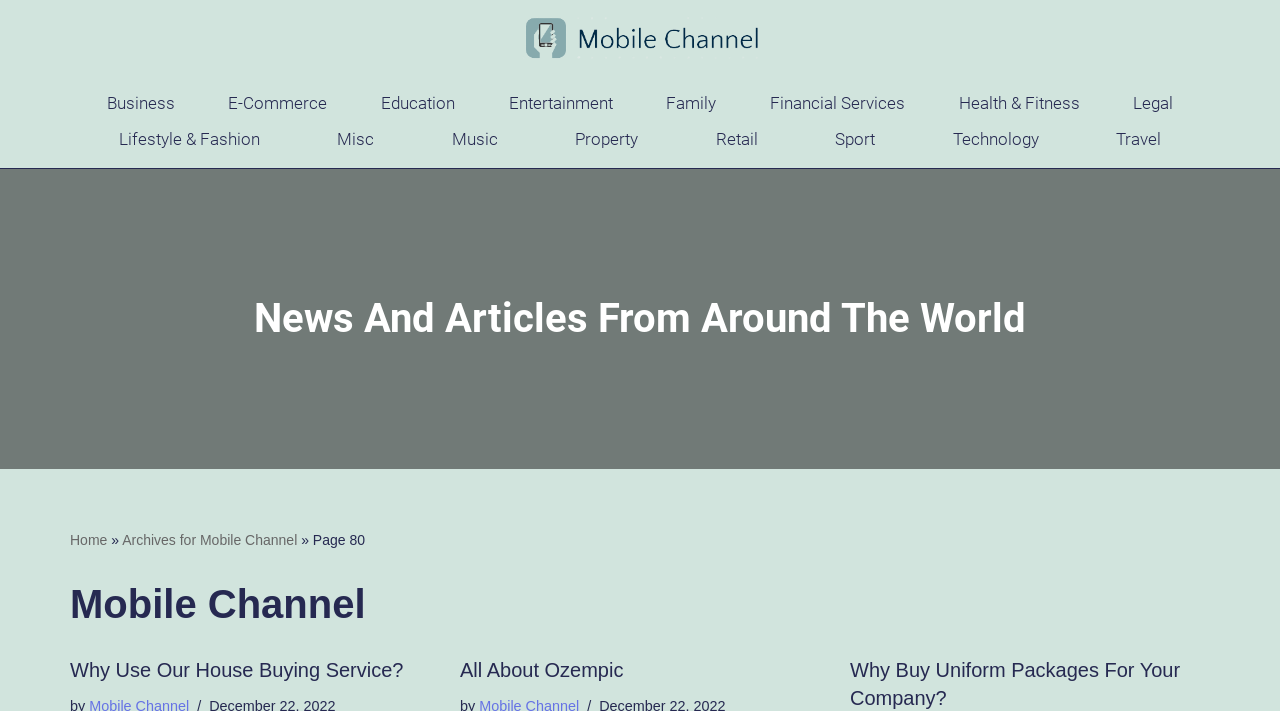What categories are listed on the webpage?
Can you provide a detailed and comprehensive answer to the question?

By examining the links on the webpage, I found multiple categories listed, including Business, E-Commerce, Education, Entertainment, Family, Financial Services, Health & Fitness, Legal, Lifestyle & Fashion, Misc, Music, Property, Retail, Sport, Technology, and Travel.